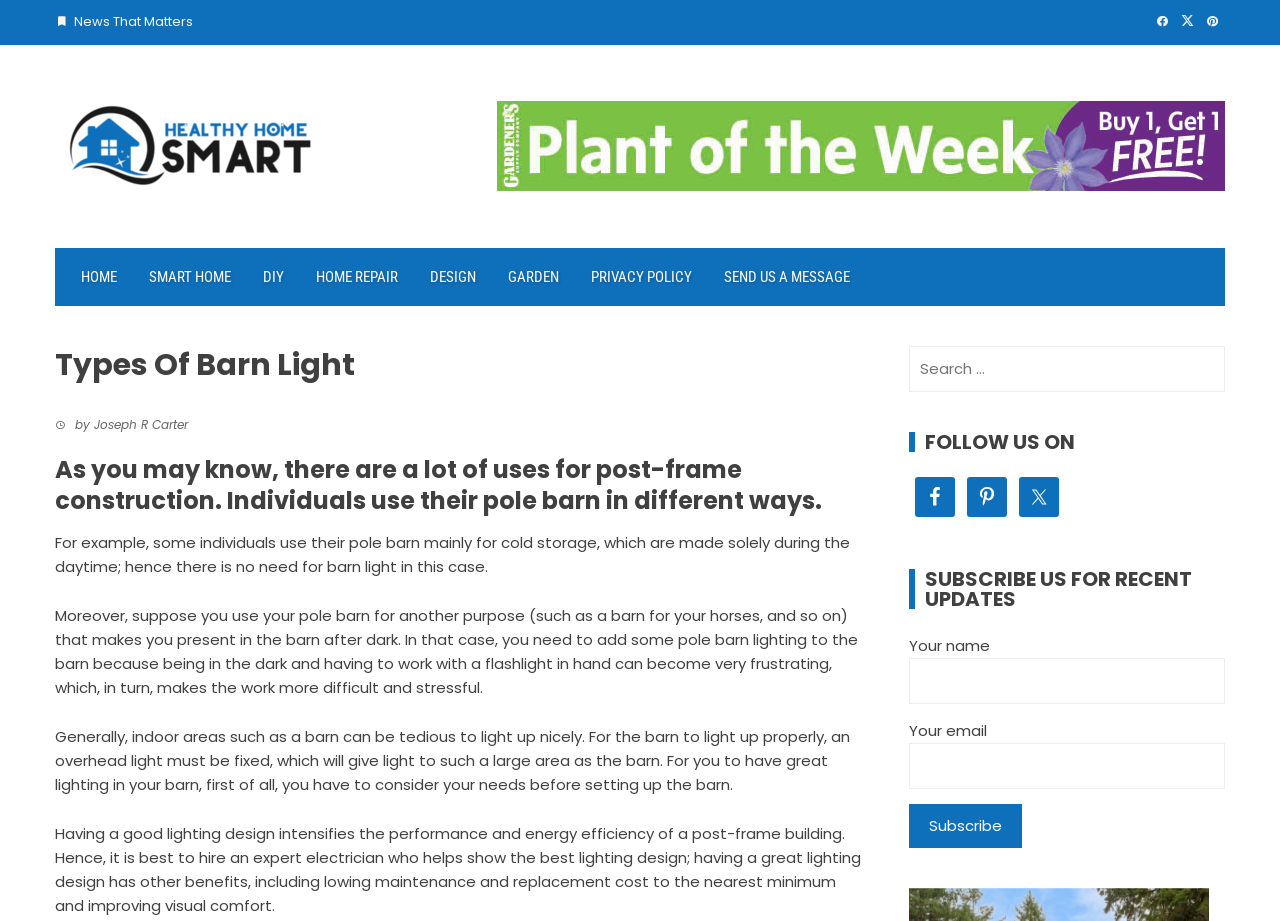Identify the bounding box coordinates of the section to be clicked to complete the task described by the following instruction: "Click on the 'barn light' link". The coordinates should be four float numbers between 0 and 1, formatted as [left, top, right, bottom].

[0.255, 0.604, 0.31, 0.627]